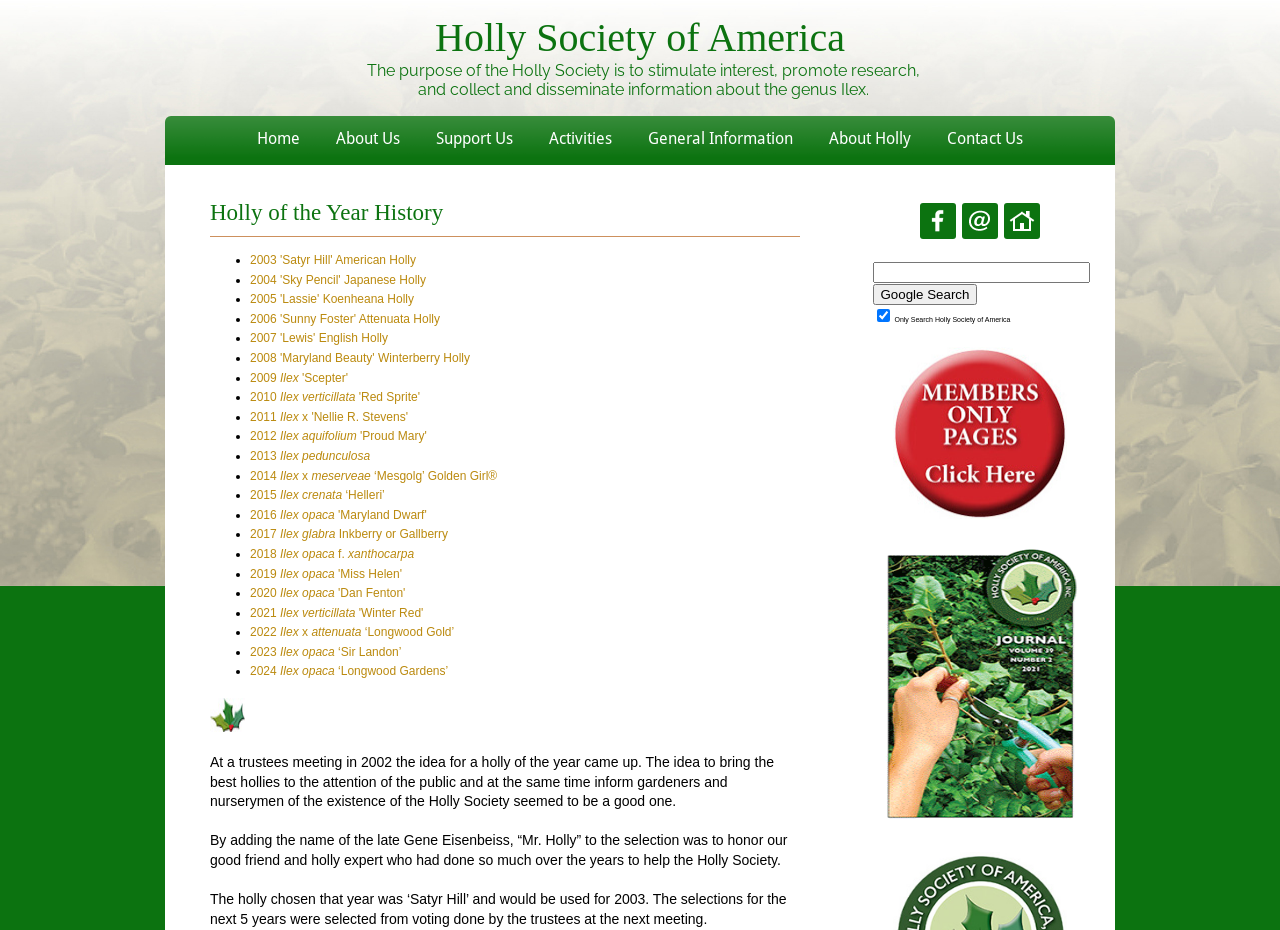What is the name of the person honored in the Holly of the Year selection?
Based on the visual information, provide a detailed and comprehensive answer.

Based on the StaticText element with the text 'By adding the name of the late Gene Eisenbeiss, “Mr. Holly” to the selection was to honor our good friend and holly expert who had done so much over the years to help the Holly Society.', we can infer that the person honored in the Holly of the Year selection is Gene Eisenbeiss, also known as 'Mr. Holly'.